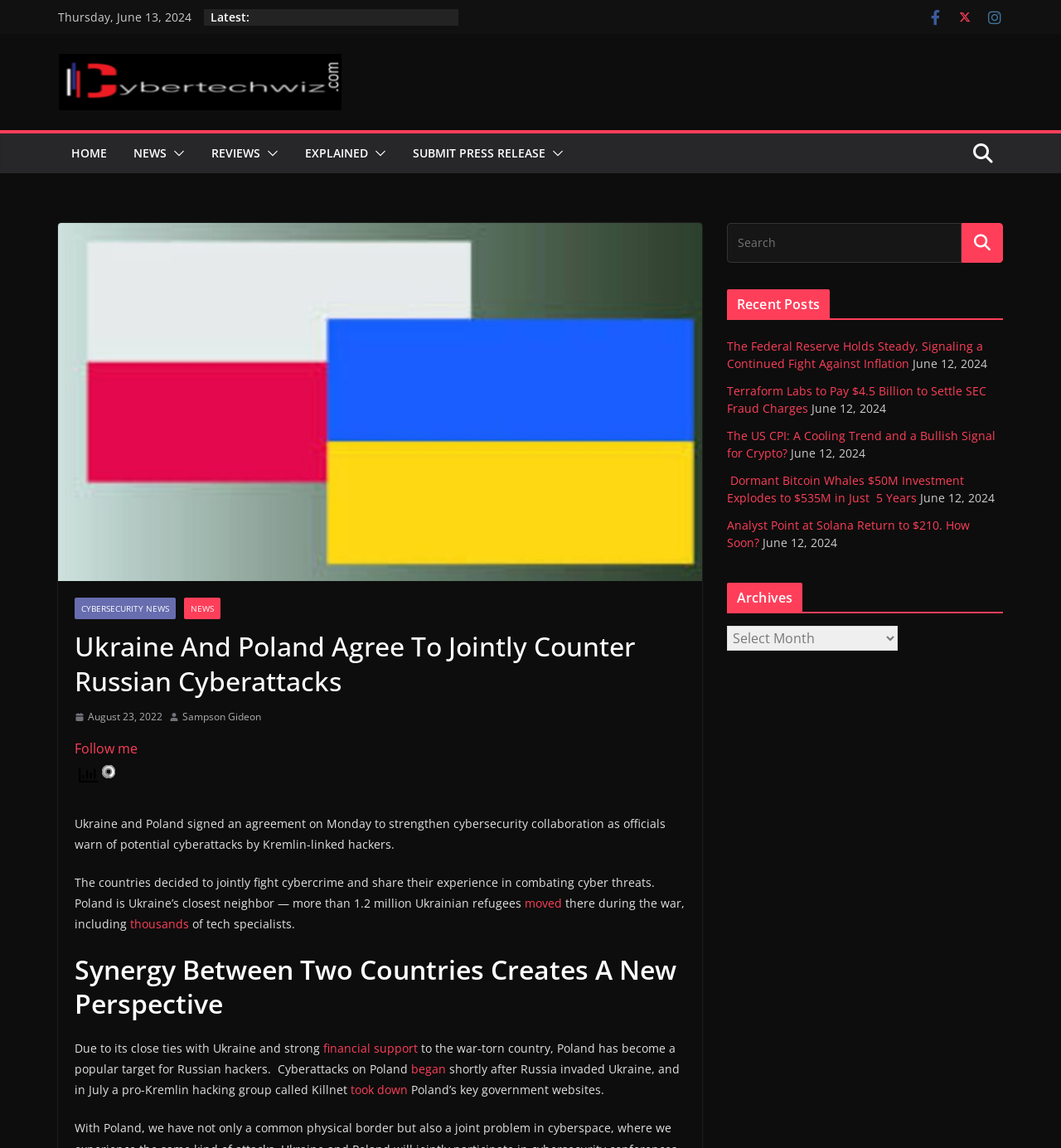Please determine the bounding box coordinates of the element to click on in order to accomplish the following task: "Select an option from the 'Archives' dropdown". Ensure the coordinates are four float numbers ranging from 0 to 1, i.e., [left, top, right, bottom].

[0.685, 0.545, 0.846, 0.567]